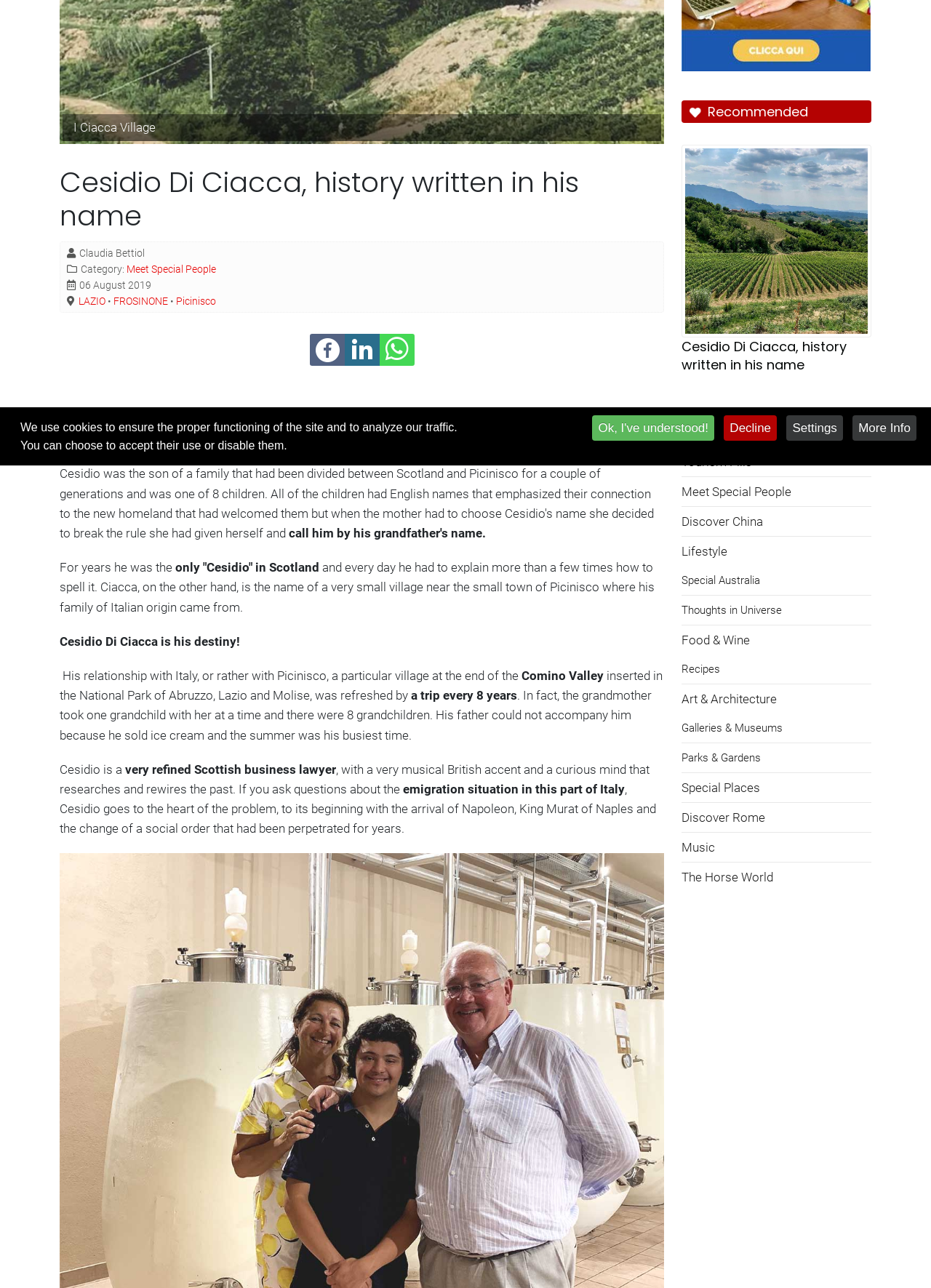From the screenshot, find the bounding box of the UI element matching this description: "Music". Supply the bounding box coordinates in the form [left, top, right, bottom], each a float between 0 and 1.

[0.732, 0.647, 0.936, 0.669]